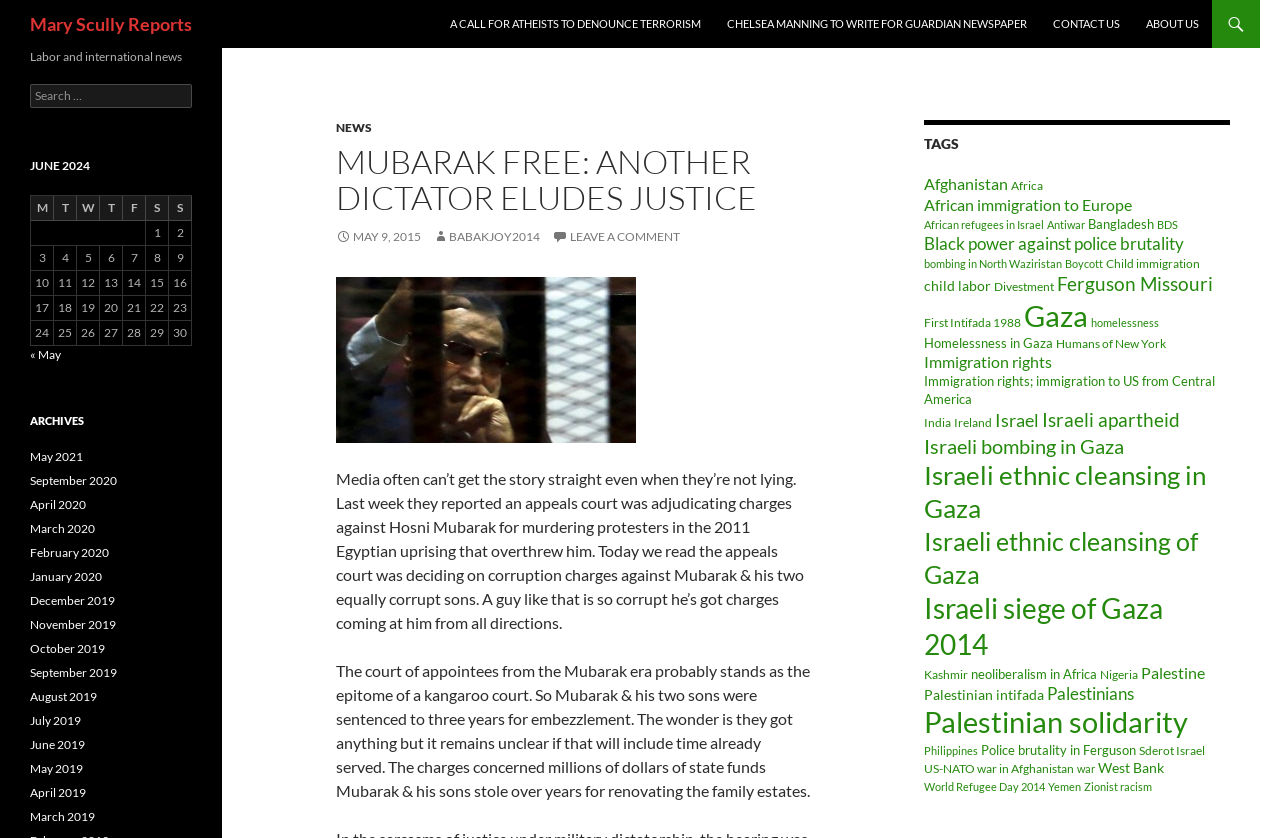Please identify the bounding box coordinates of the area I need to click to accomplish the following instruction: "Read the article 'MUBARAK FREE: ANOTHER DICTATOR ELUDES JUSTICE'".

[0.262, 0.172, 0.633, 0.258]